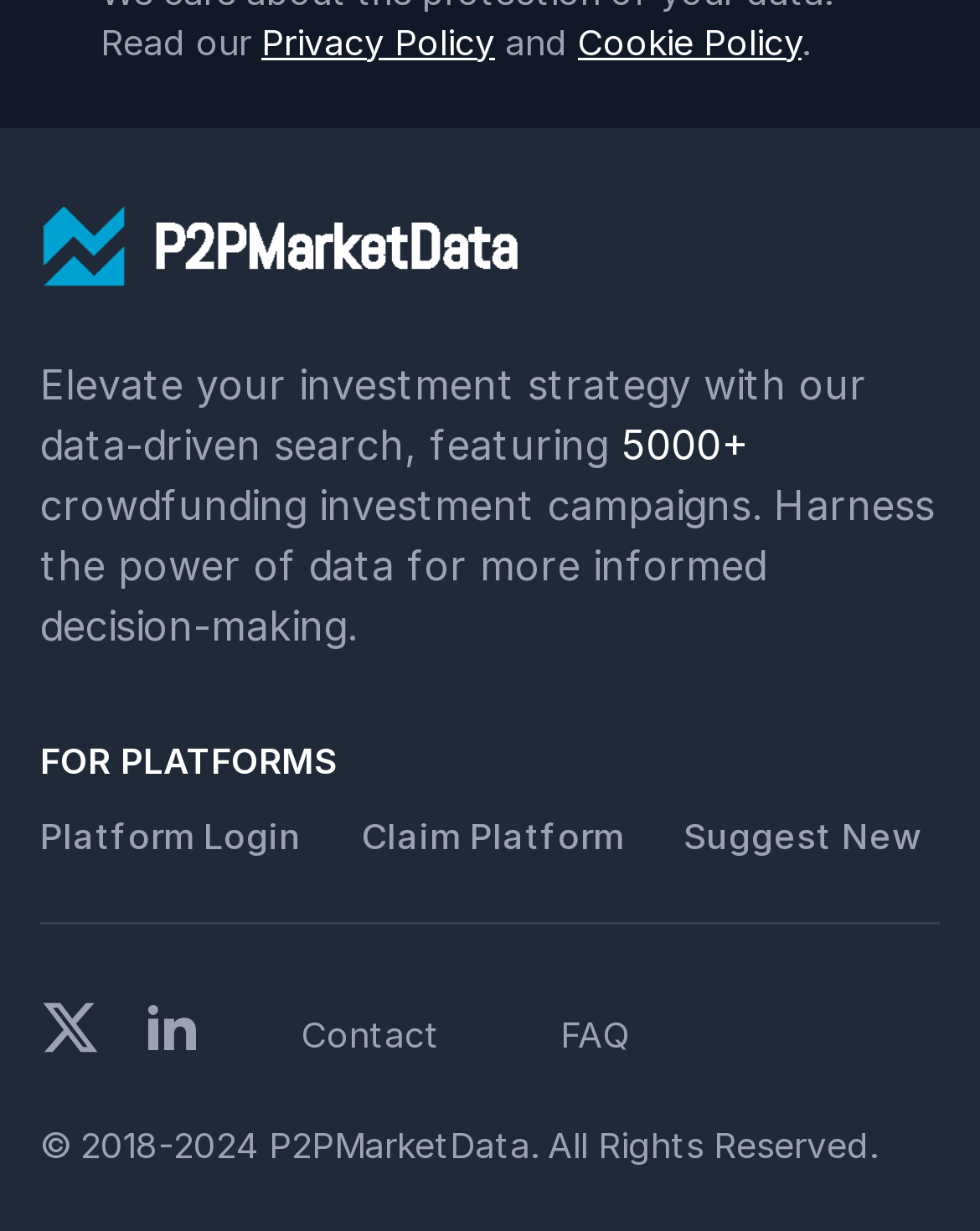How many crowdfunding investment campaigns are featured?
Answer with a single word or phrase by referring to the visual content.

5000+